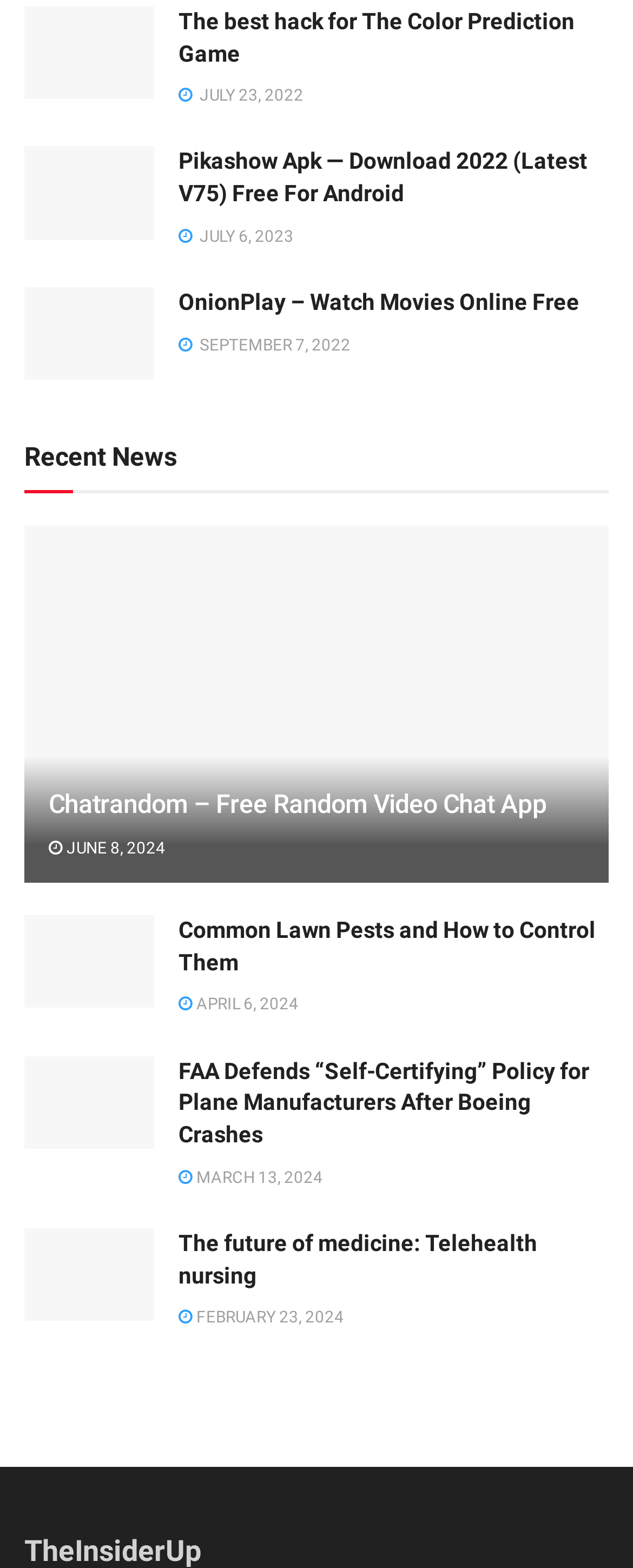Determine the bounding box coordinates of the clickable element to complete this instruction: "Read the article about Pikashow Apk". Provide the coordinates in the format of four float numbers between 0 and 1, [left, top, right, bottom].

[0.282, 0.094, 0.962, 0.134]